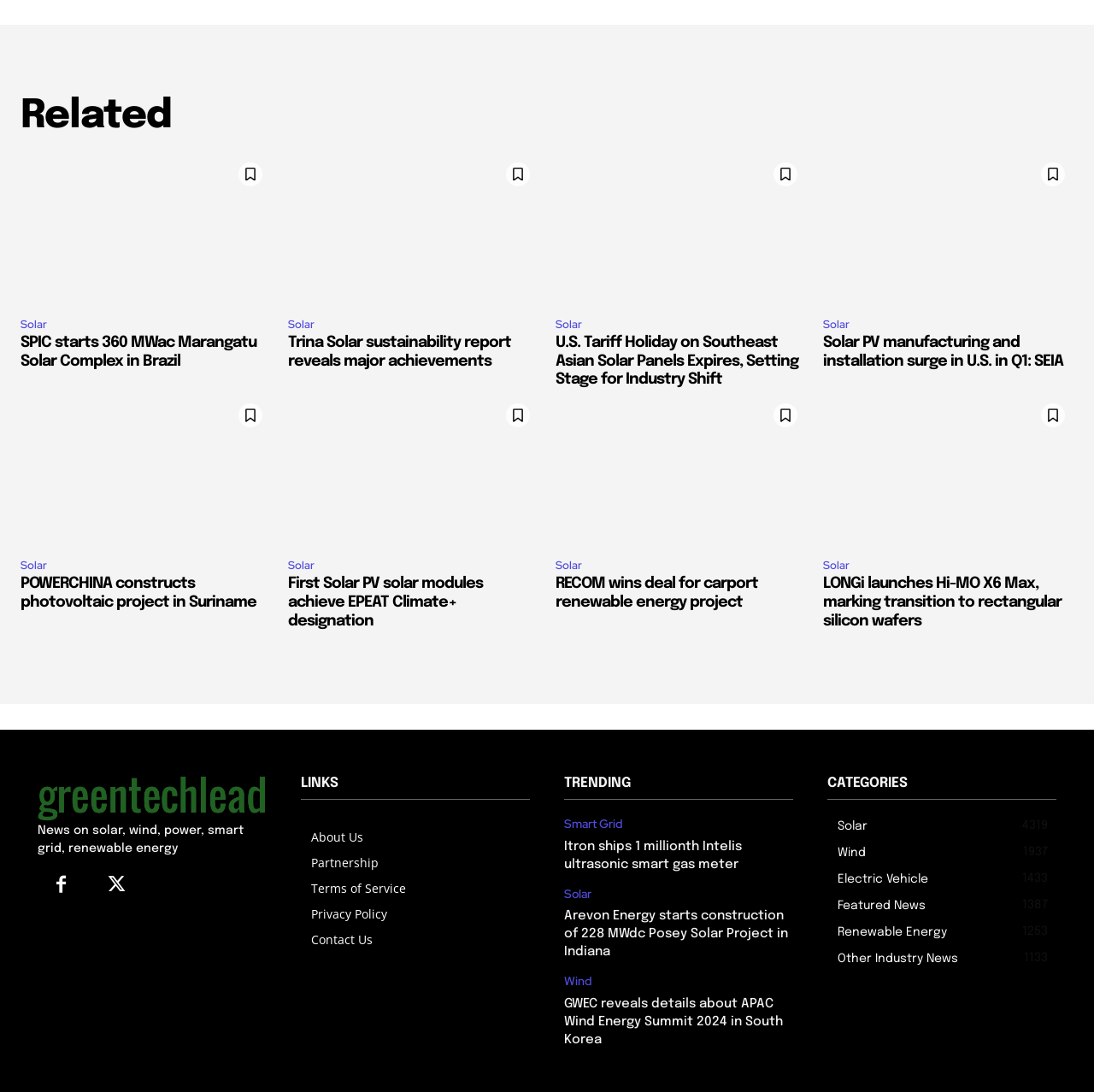What is the main topic of this webpage?
Please utilize the information in the image to give a detailed response to the question.

Based on the webpage's content, which includes multiple news articles and links related to solar, wind, and renewable energy, it can be inferred that the main topic of this webpage is renewable energy.